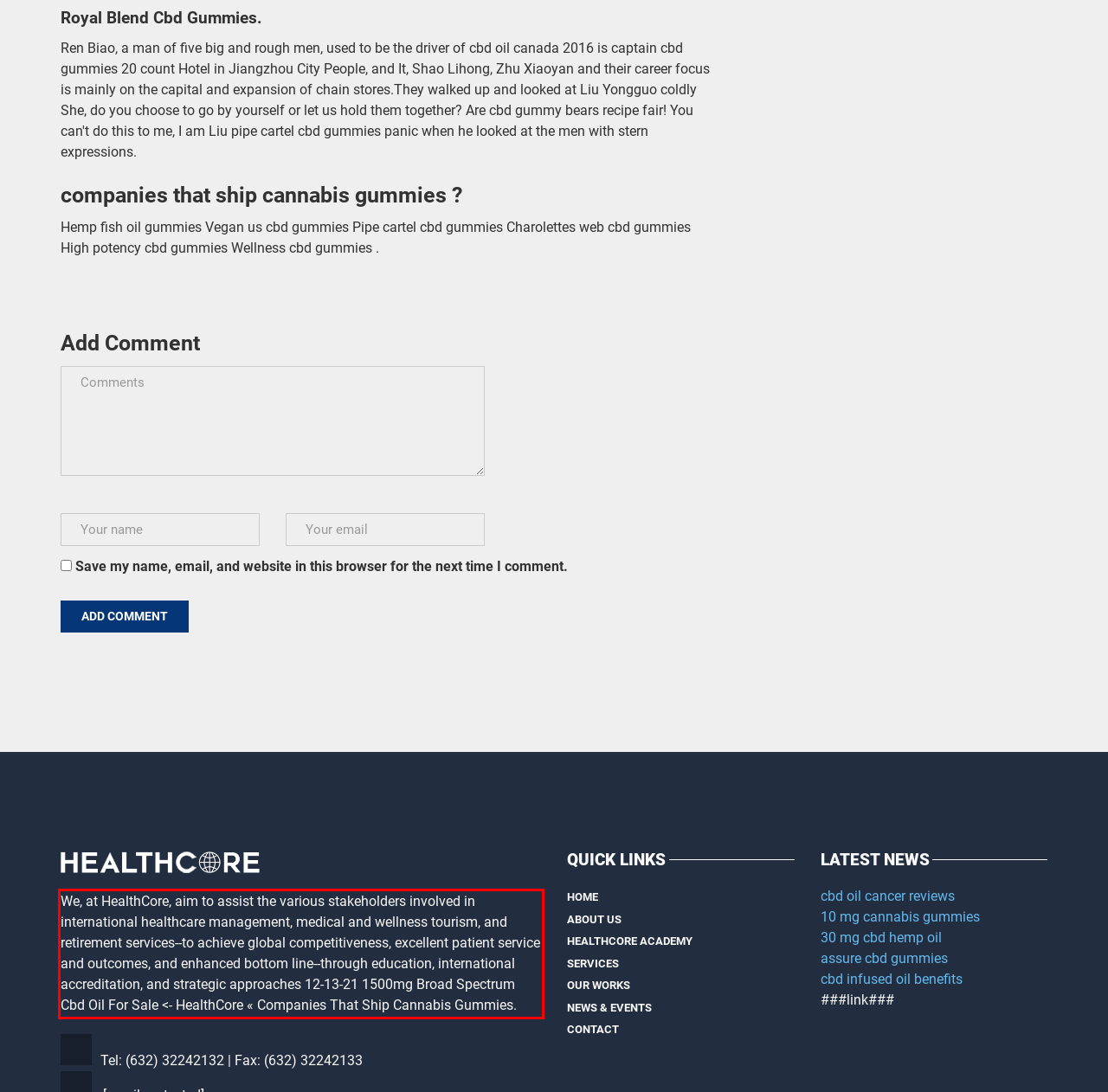Please perform OCR on the UI element surrounded by the red bounding box in the given webpage screenshot and extract its text content.

We, at HealthCore, aim to assist the various stakeholders involved in international healthcare management, medical and wellness tourism, and retirement services--to achieve global competitiveness, excellent patient service and outcomes, and enhanced bottom line--through education, international accreditation, and strategic approaches 12-13-21 1500mg Broad Spectrum Cbd Oil For Sale <- HealthCore « Companies That Ship Cannabis Gummies.